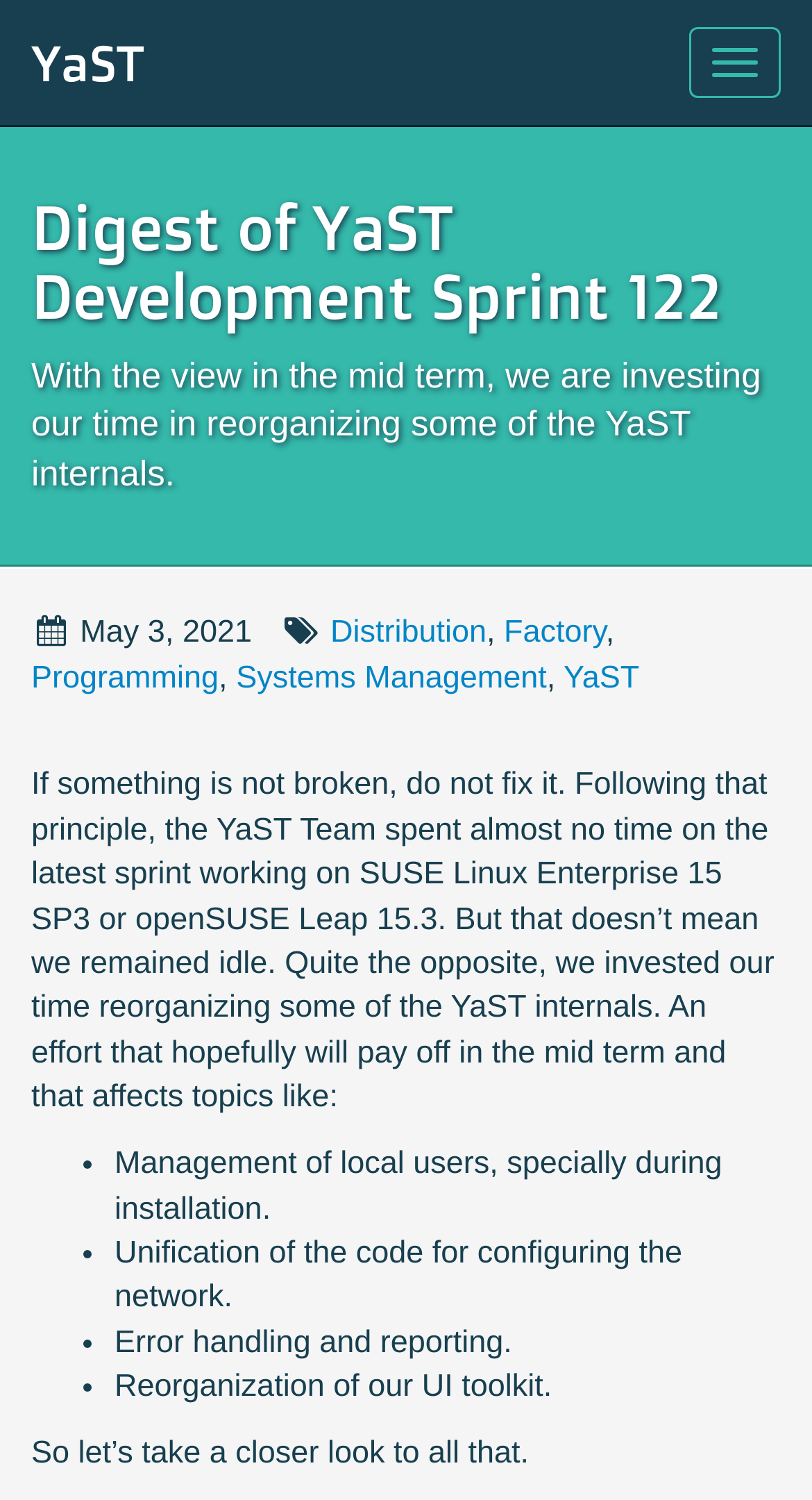What is the date mentioned in the webpage?
Please craft a detailed and exhaustive response to the question.

The date is mentioned in the time element within the header section, which is 'May 3, 2021'.